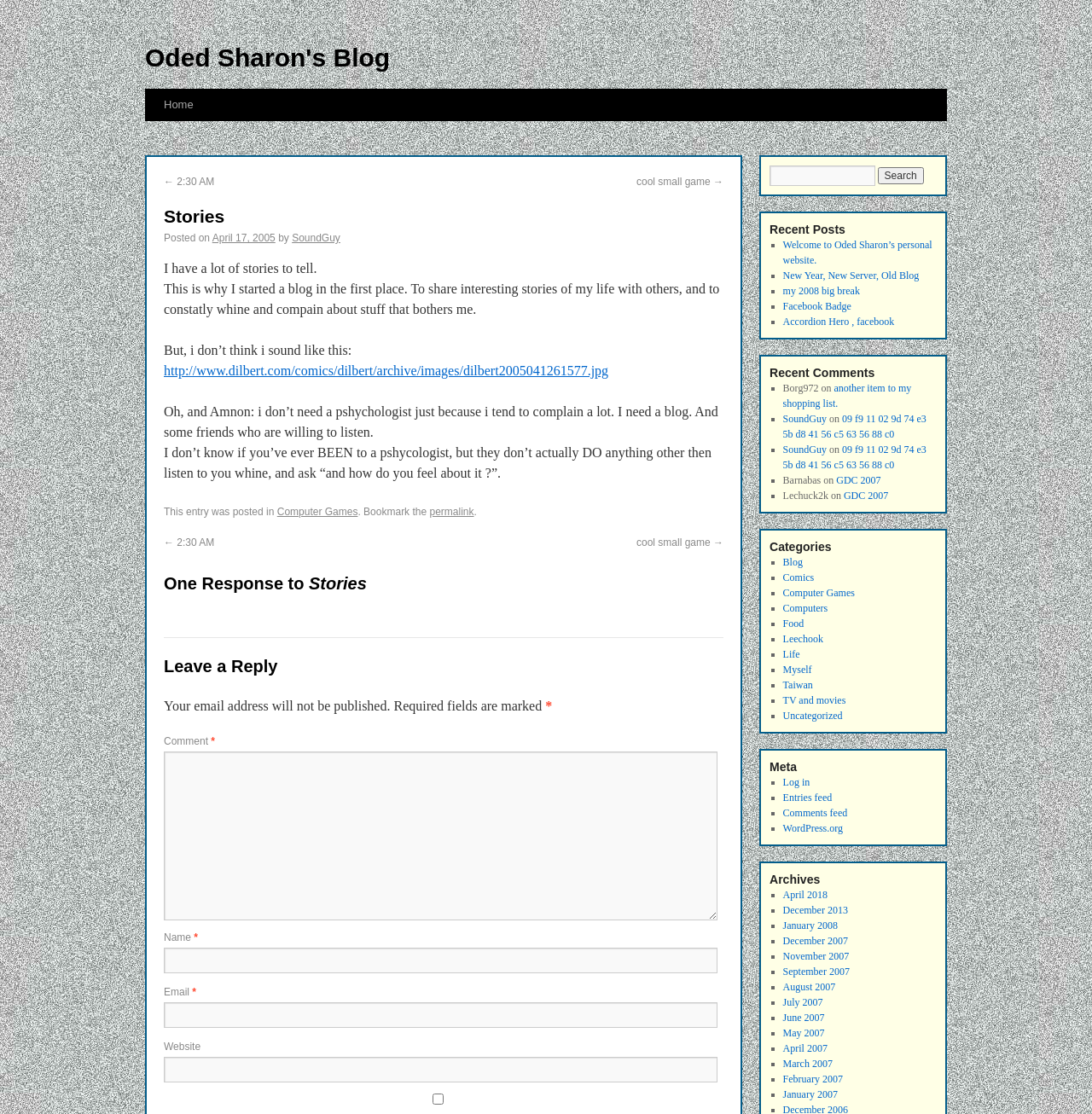Find and indicate the bounding box coordinates of the region you should select to follow the given instruction: "Click the 'Anime' tag".

None